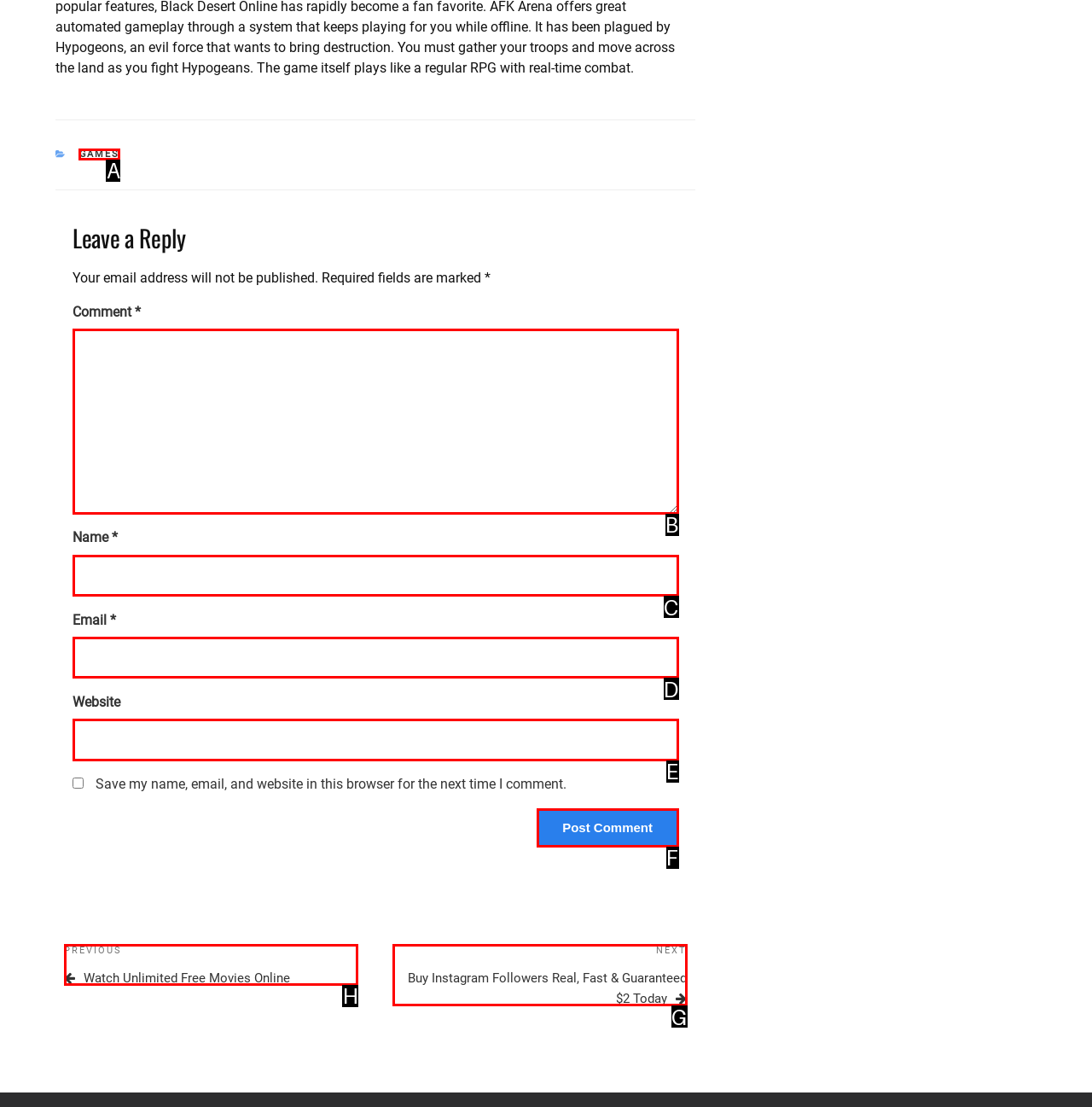Which UI element should you click on to achieve the following task: Go to the previous post? Provide the letter of the correct option.

H